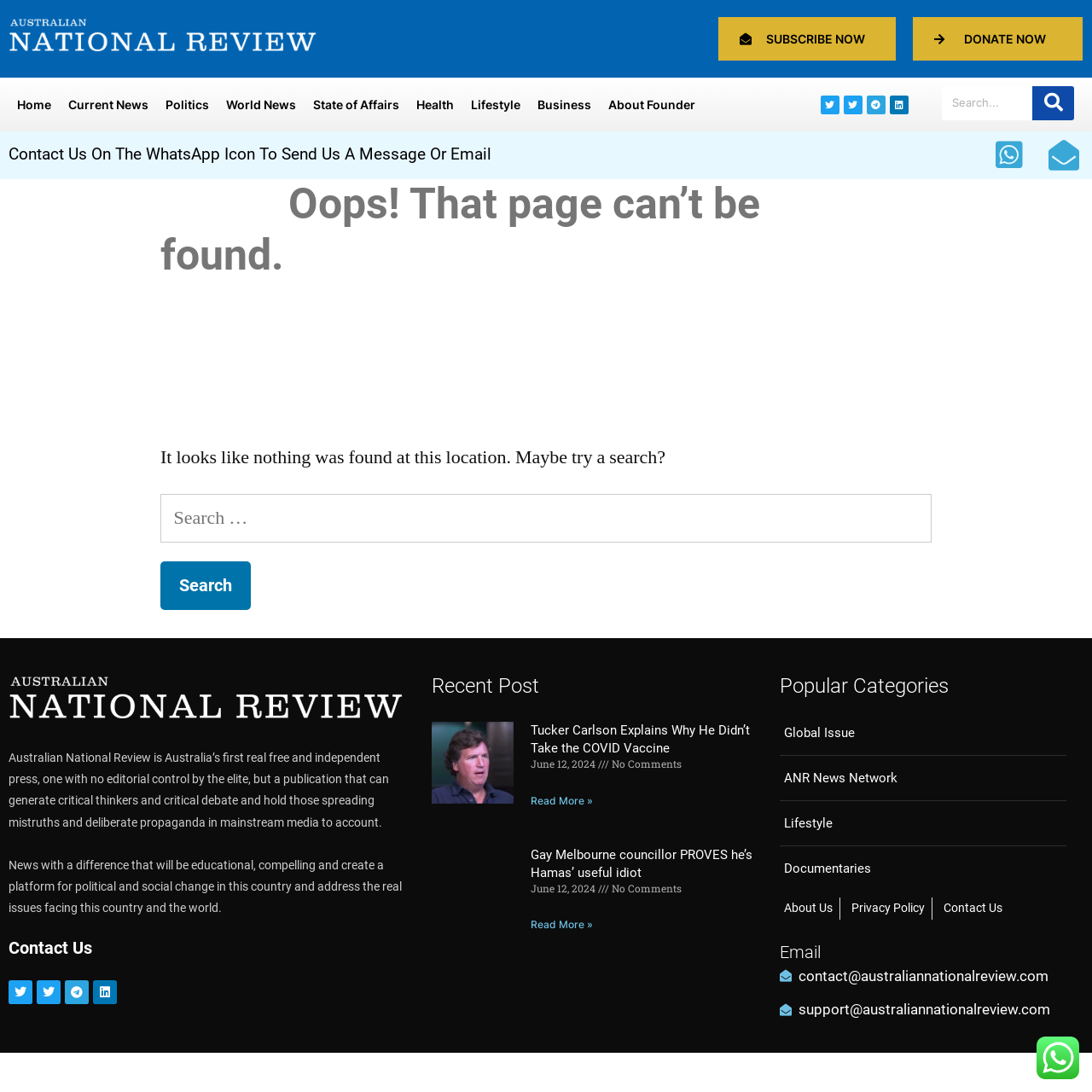Locate the bounding box coordinates of the area that needs to be clicked to fulfill the following instruction: "View recent post". The coordinates should be in the format of four float numbers between 0 and 1, namely [left, top, right, bottom].

[0.396, 0.661, 0.694, 0.747]